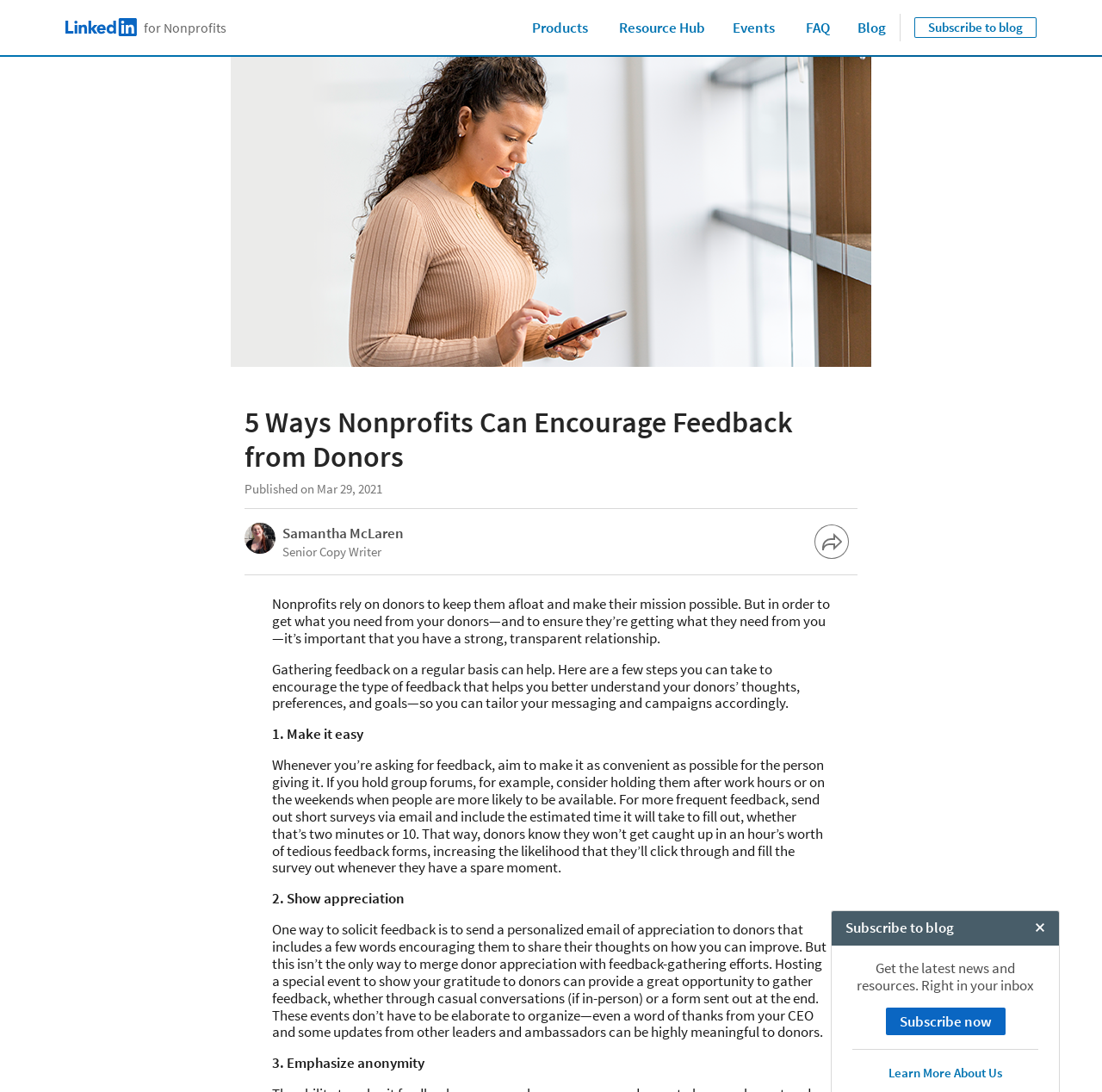Based on the element description: "Subscribe to blog", identify the bounding box coordinates for this UI element. The coordinates must be four float numbers between 0 and 1, listed as [left, top, right, bottom].

[0.83, 0.016, 0.941, 0.035]